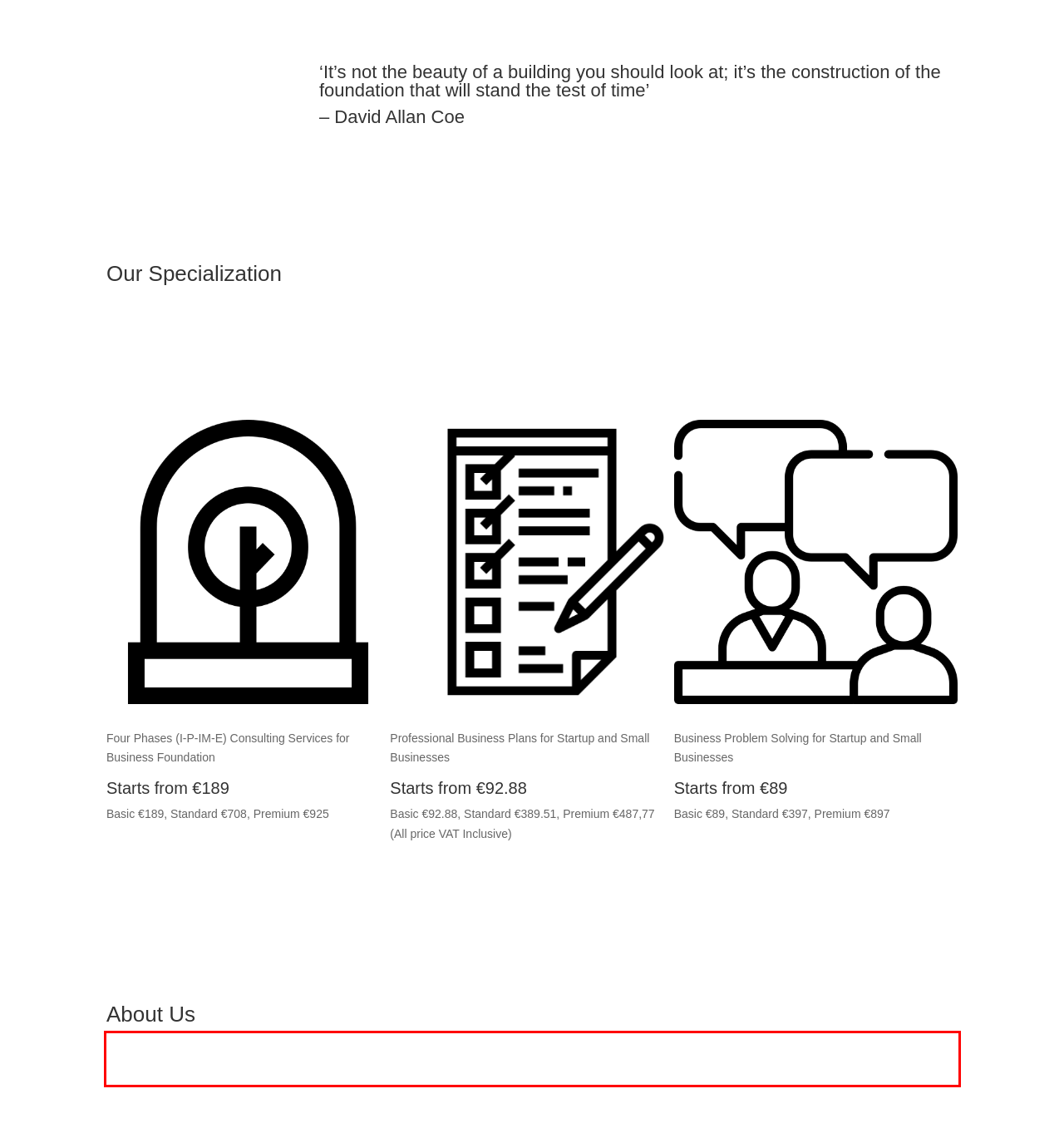Please extract the text content from the UI element enclosed by the red rectangle in the screenshot.

We are a global team at Manisha Mozumder; our members are made up of talented consultants from all over the world. With our combined experience of over a decade and our full understanding of business development, Manisha Mozumder is your one-stop solution for getting your business off the ground.